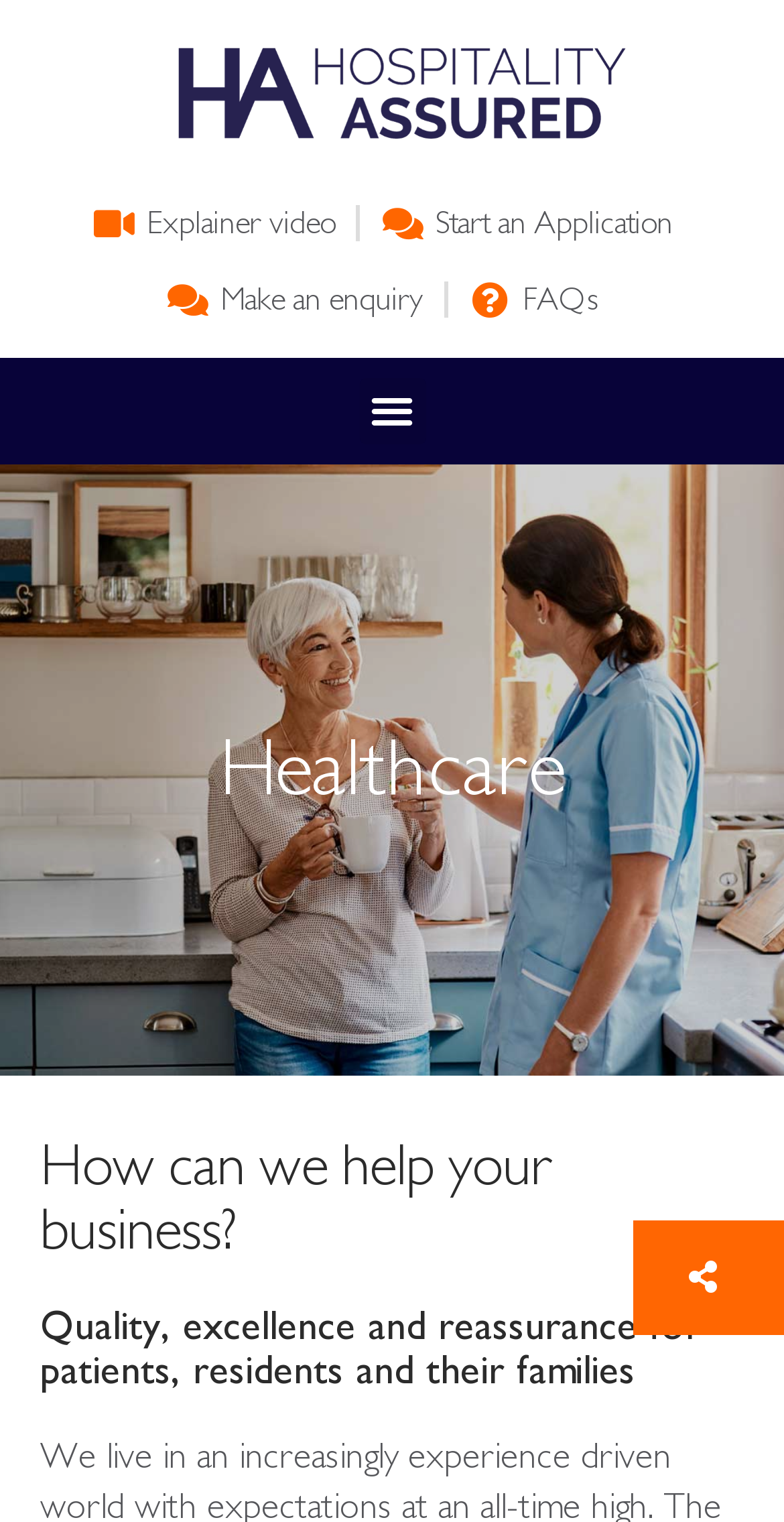What type of information can be found in the FAQs section?
Give a comprehensive and detailed explanation for the question.

The link 'FAQs' is provided on the webpage, suggesting that users can find answers to frequently asked questions about Hospitality Assured and its services in this section.